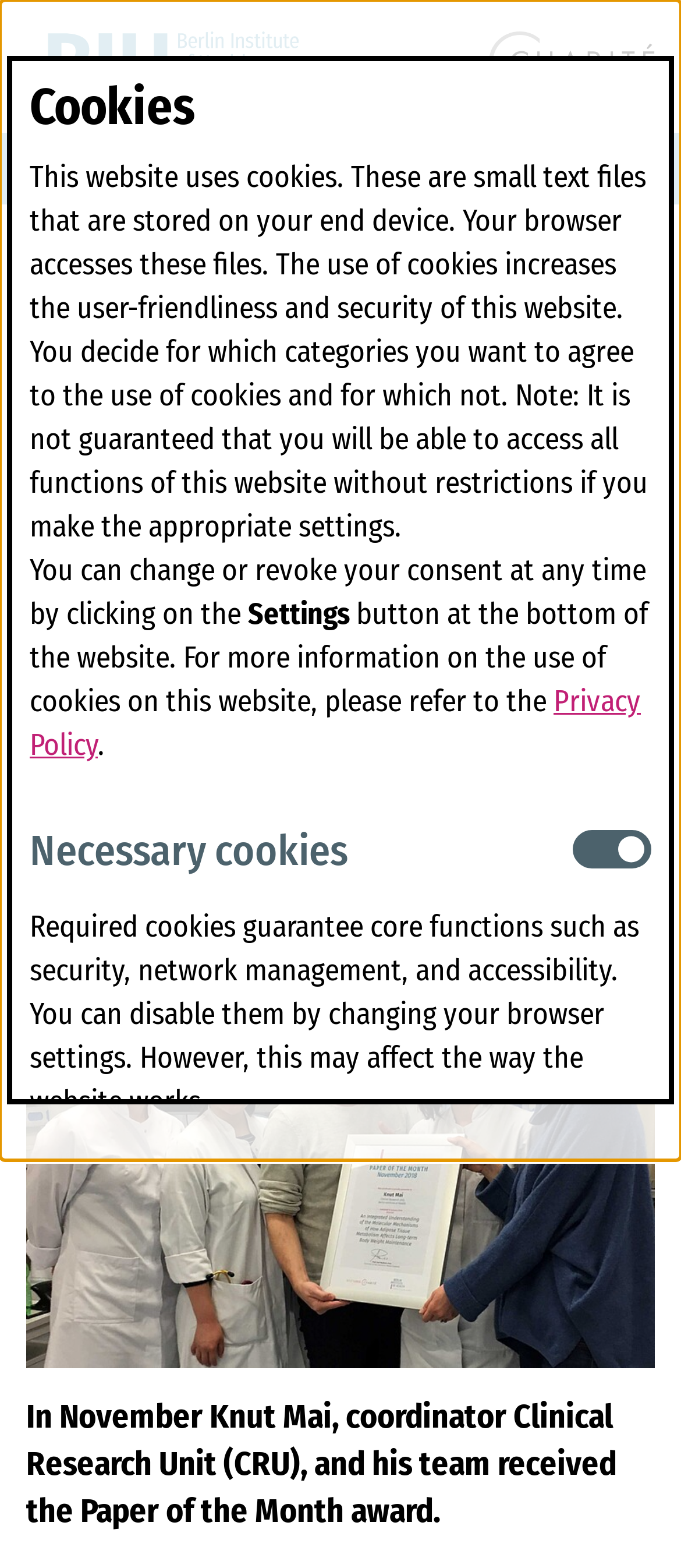Offer a meticulous caption that includes all visible features of the webpage.

This webpage is about a news article from the Berlin Institute of Health (BIH) at Charité. At the top of the page, there is a navigation menu with links to the homepage, Charité, and a search function. Below this, there is a main navigation menu with links to various sections of the website, including "About", "Research", "Career", and "News".

The main content of the page is a news article with the title "NOVEMBER 2018 – An Integrated Understanding of the Molecular Mechanisms How Adipose Tissue Metabolism Affects Long-Term Body Weight Maintenance". The article is dated November 5, 2018, and features a figure or image below the title. The article text is a single paragraph that announces that Knut Mai, coordinator of the Clinical Research Unit (CRU), and his team received the Paper of the Month award.

At the bottom of the page, there is a section about cookies, which explains how the website uses cookies and allows users to customize their cookie settings. This section includes a heading, a block of text, and several checkboxes and buttons for managing cookie preferences.

Throughout the page, there are several images and icons, including a "Back to homepage" button, a "To Charité" button, and various menu item icons. The page also features several links, including a link to the "Privacy Policy" and links to change language settings.